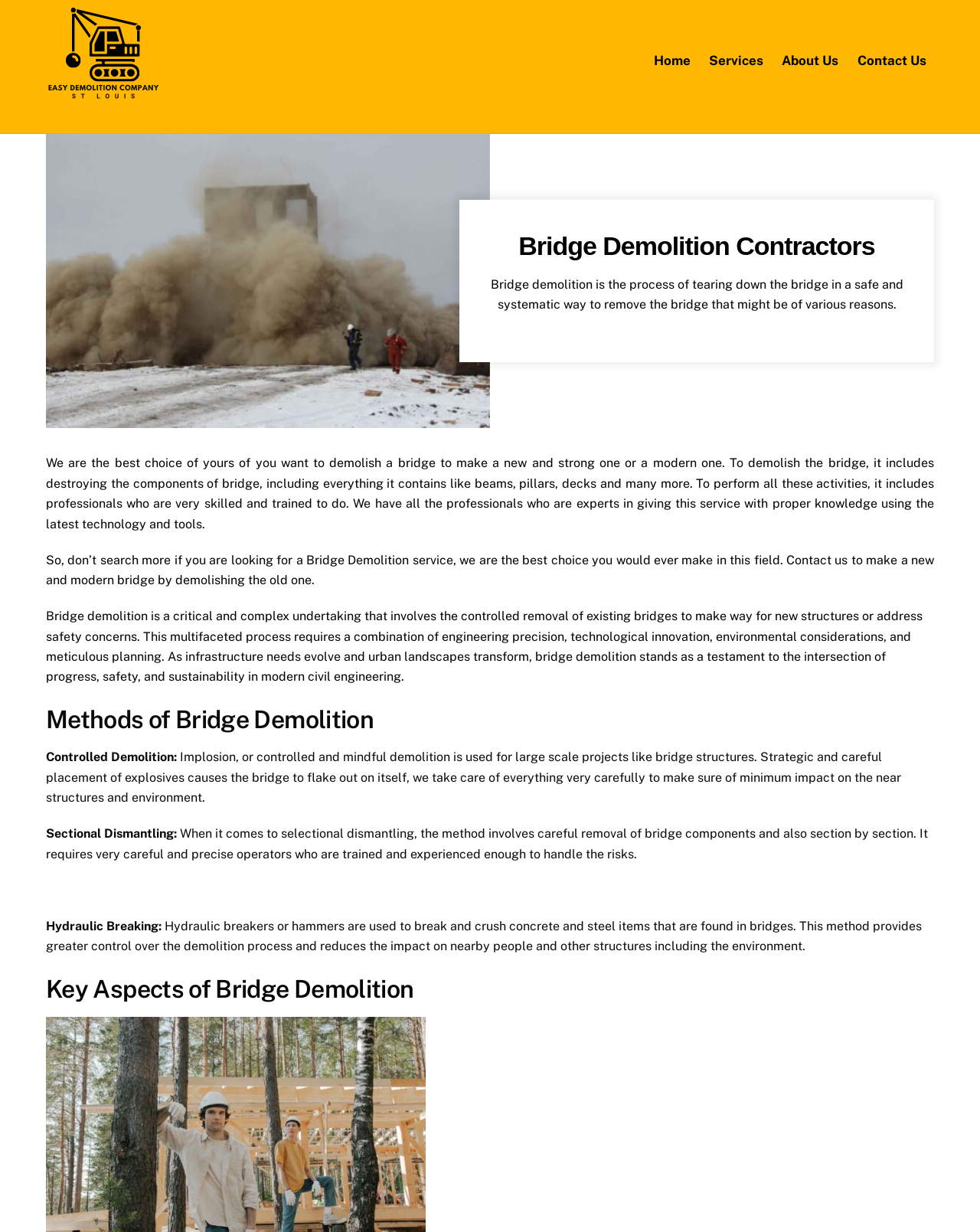What is the purpose of sectional dismantling?
Answer the question with detailed information derived from the image.

Sectional dismantling involves careful removal of bridge components and also section by section, as stated in the StaticText element with bounding box coordinates [0.047, 0.671, 0.947, 0.699]. This method requires very careful and precise operators who are trained and experienced enough to handle the risks.